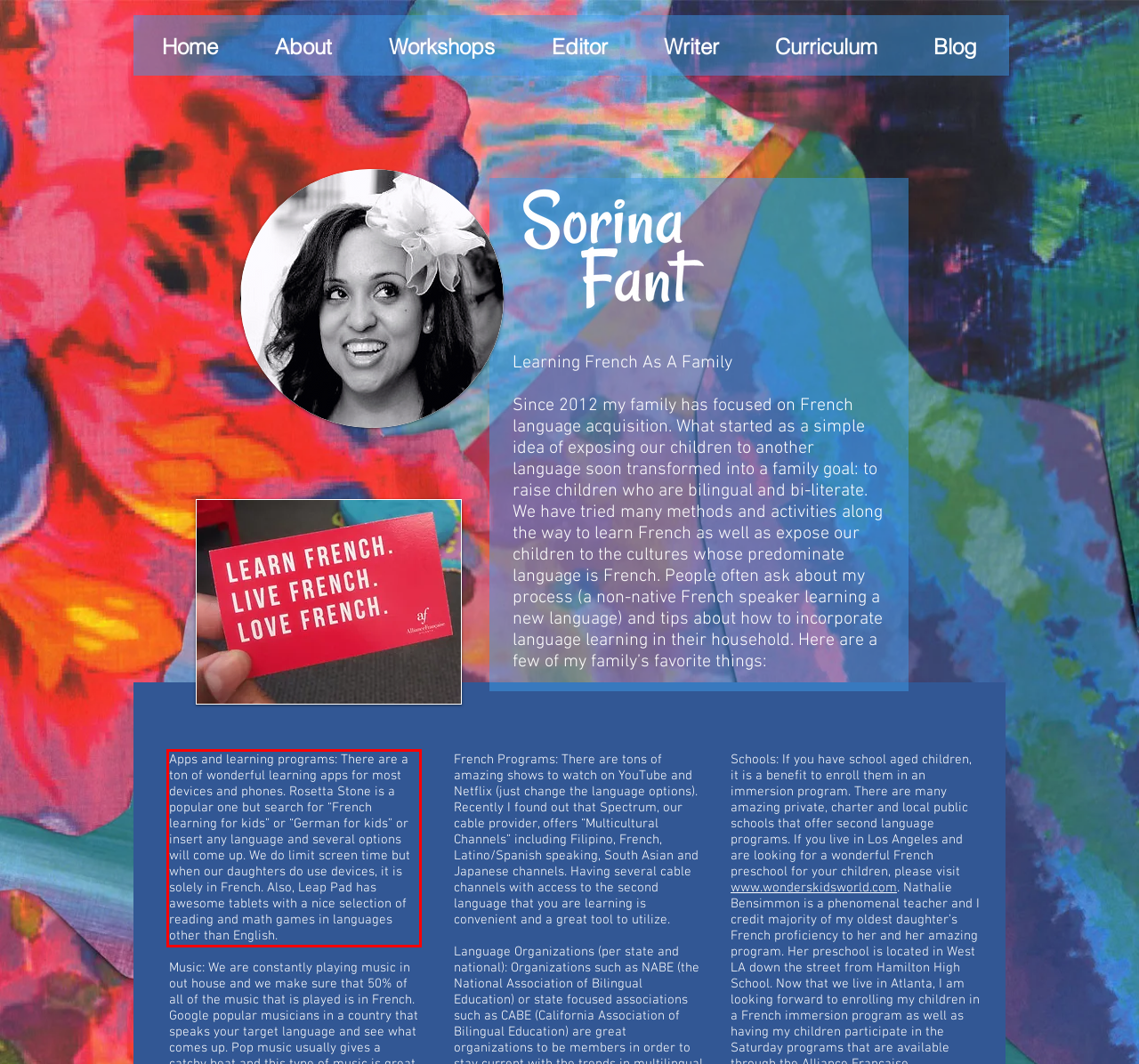Please examine the webpage screenshot containing a red bounding box and use OCR to recognize and output the text inside the red bounding box.

Apps and learning programs: There are a ton of wonderful learning apps for most devices and phones. Rosetta Stone is a popular one but search for “French learning for kids” or “German for kids” or insert any language and several options will come up. We do limit screen time but when our daughters do use devices, it is solely in French. Also, Leap Pad has awesome tablets with a nice selection of reading and math games in languages other than English.